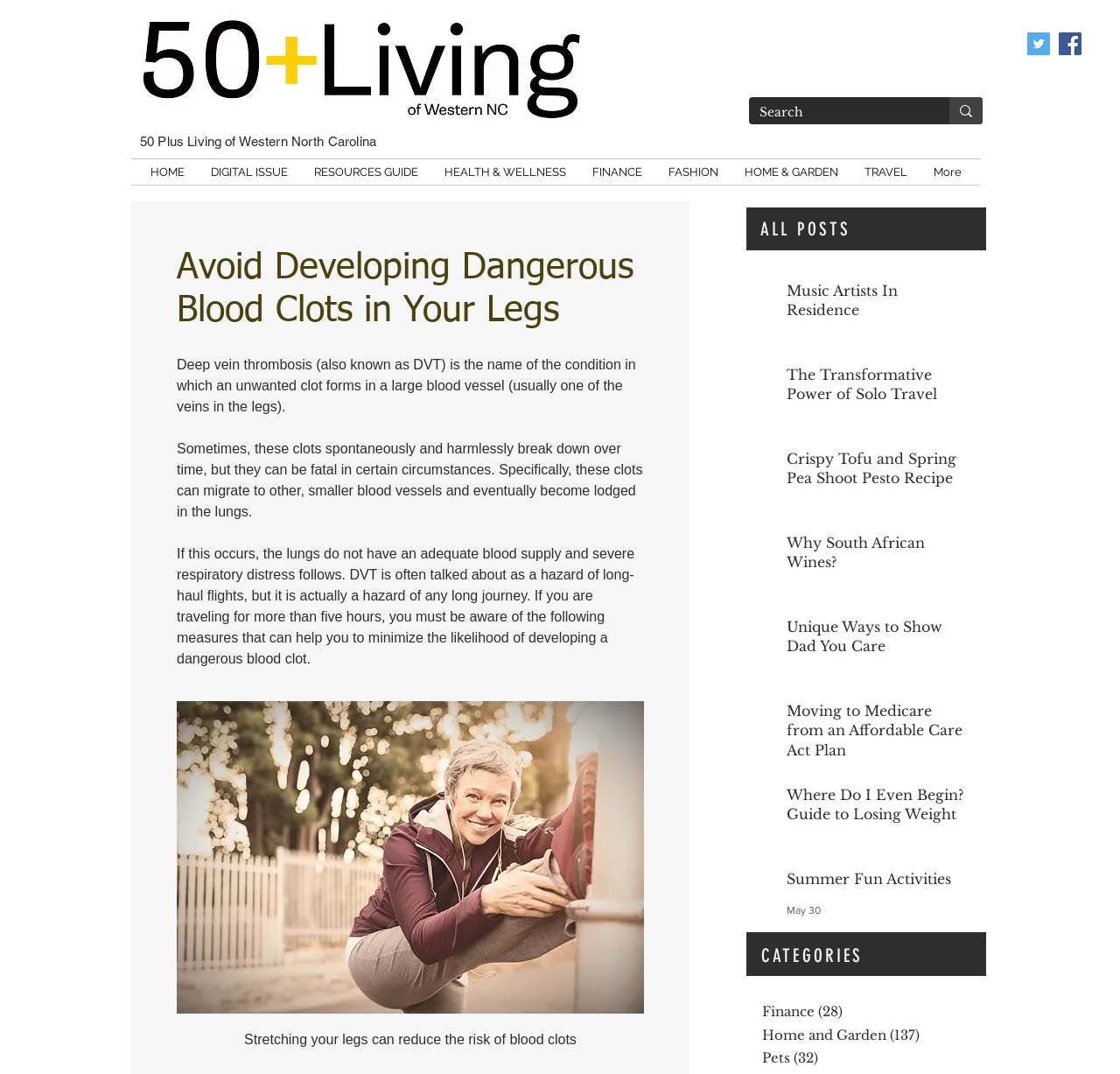Describe in detail what you see on the webpage.

This webpage is about 50 Plus Living of Western North Carolina, a website that provides resources and articles for people over 50. At the top of the page, there is a social bar with links to Twitter and Facebook, as well as a search bar. Below the social bar, there is a logo of 50 Plus Living and a navigation menu with links to different sections of the website, including Home, Digital Issue, Resources Guide, Health & Wellness, Finance, Fashion, Home & Garden, and Travel.

The main content of the page is an article about deep vein thrombosis (DVT), a condition where an unwanted clot forms in a large blood vessel. The article explains what DVT is, its risks, and how to minimize the likelihood of developing a dangerous blood clot, especially during long journeys. The article includes a photo of an older woman stretching her legs after sitting for a long time, with a caption about reducing the risk of blood clots.

Below the article, there is a section titled "ALL POSTS" that lists several articles, including "Music Artists In Residence", "The Transformative Power of Solo Travel", "Crispy Tofu and Spring Pea Shoot Pesto Recipe", and others. Each article has a link to read more, as well as a date of publication.

On the right side of the page, there is a section titled "CATEGORIES" that lists different categories of articles, including Finance, Home and Garden, and Pets, with the number of posts in each category.